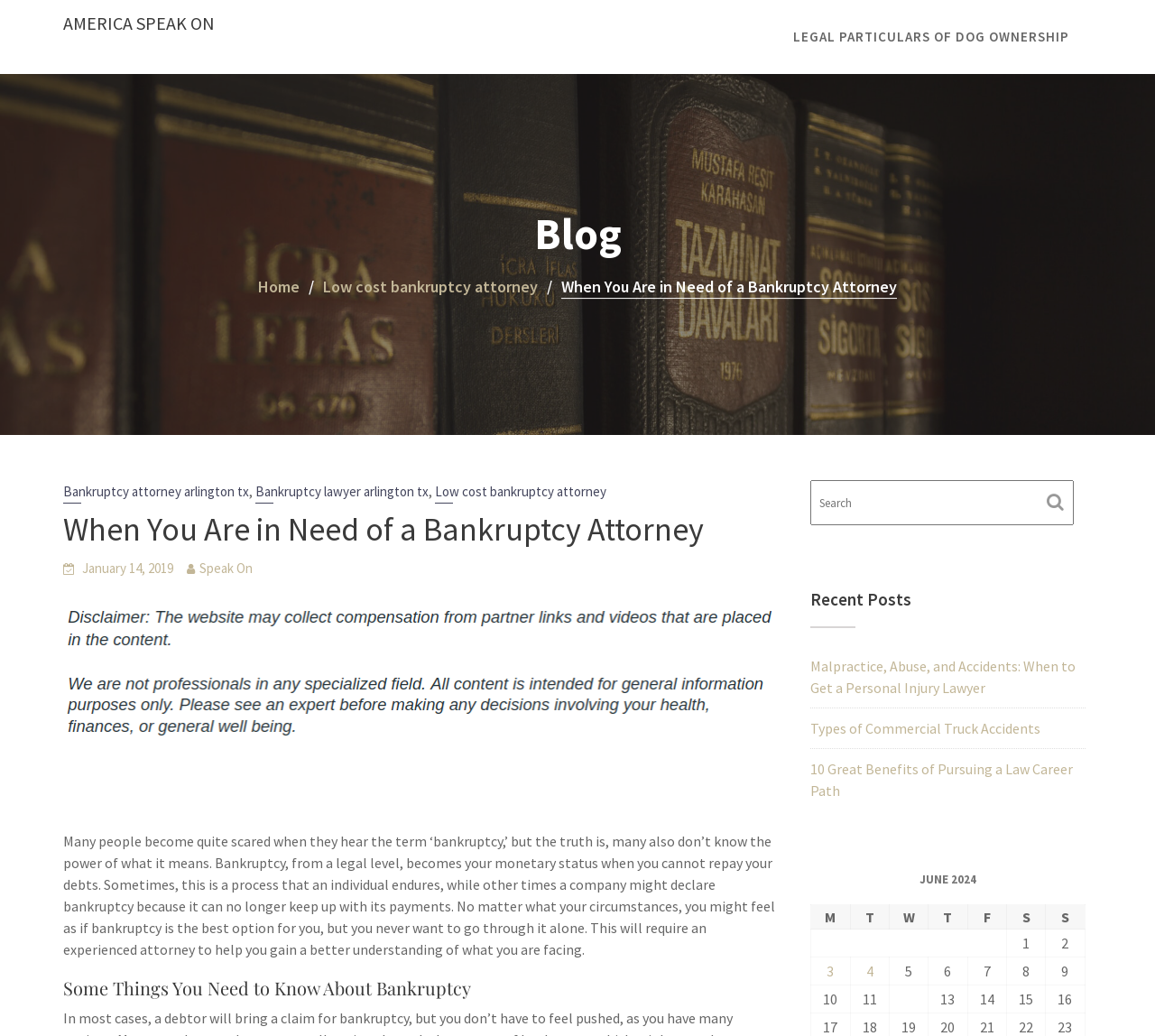Locate the bounding box coordinates of the area that needs to be clicked to fulfill the following instruction: "View 'Malpractice, Abuse, and Accidents: When to Get a Personal Injury Lawyer'". The coordinates should be in the format of four float numbers between 0 and 1, namely [left, top, right, bottom].

[0.702, 0.634, 0.931, 0.672]